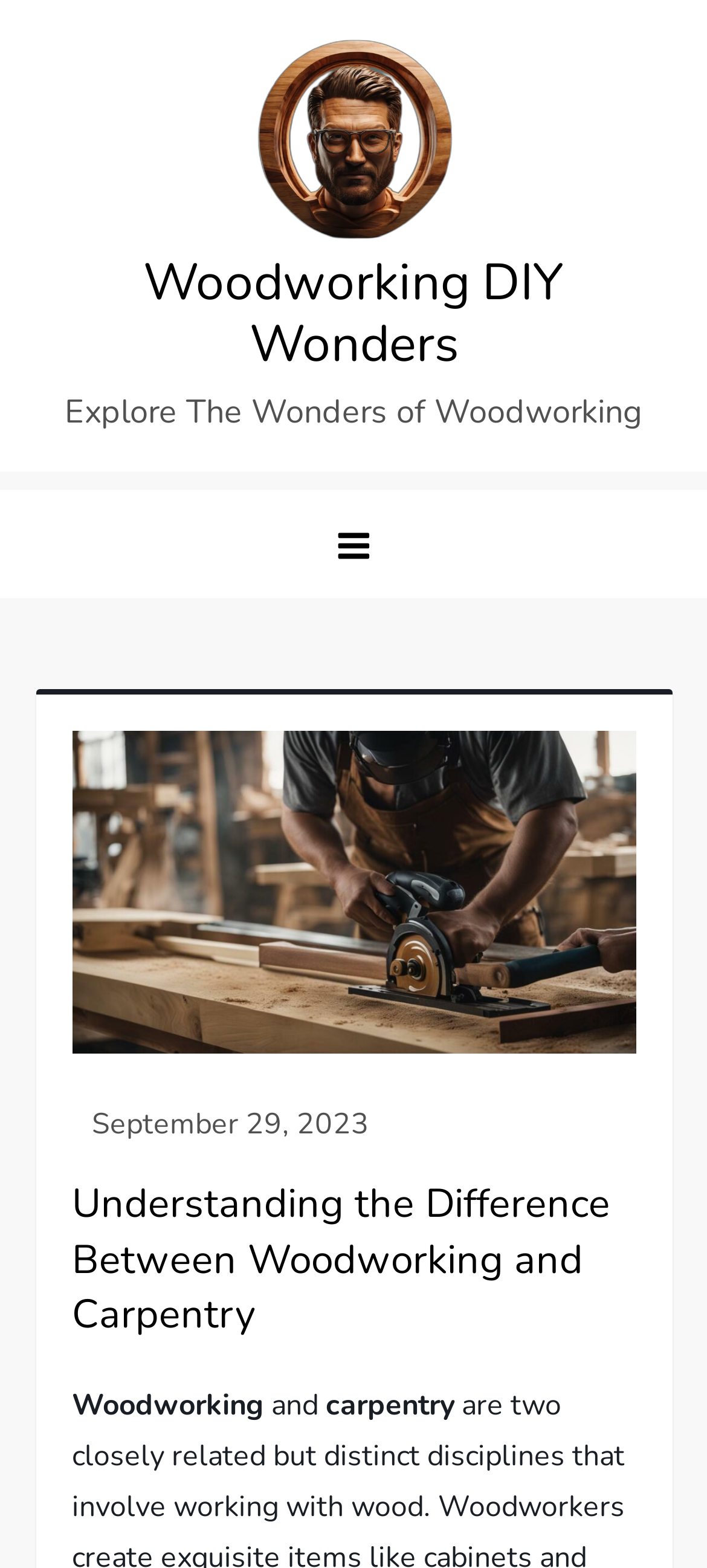Provide the bounding box coordinates of the HTML element described by the text: "Menu". The coordinates should be in the format [left, top, right, bottom] with values between 0 and 1.

[0.436, 0.312, 0.564, 0.382]